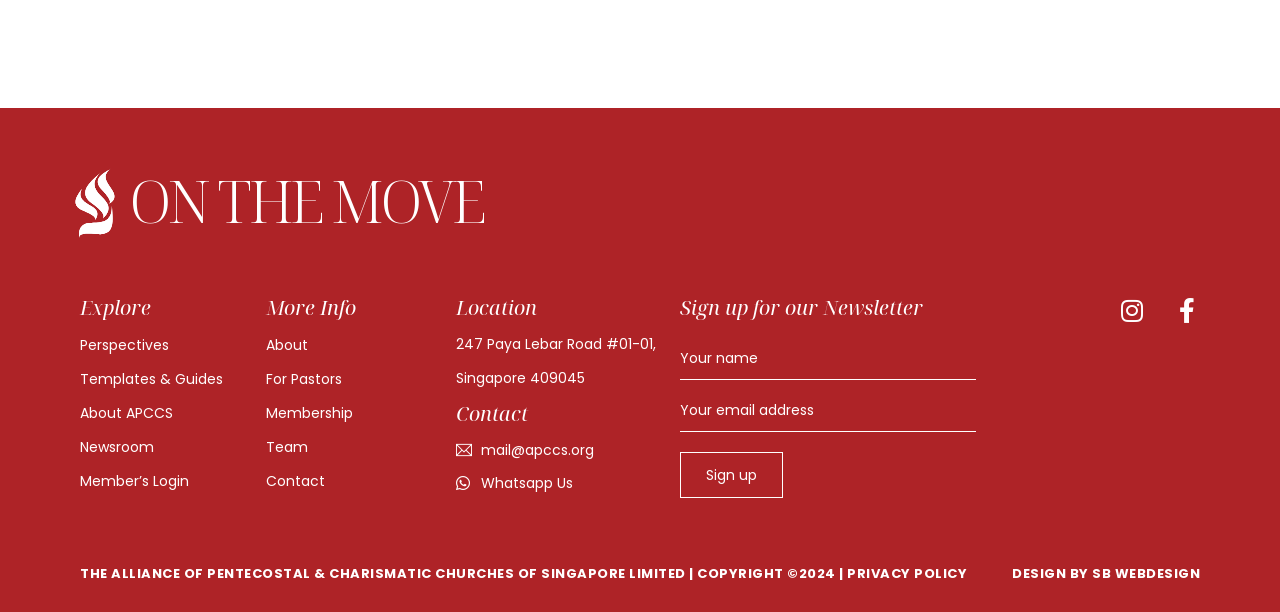Pinpoint the bounding box coordinates of the area that must be clicked to complete this instruction: "Sign up for the newsletter".

[0.531, 0.739, 0.612, 0.814]